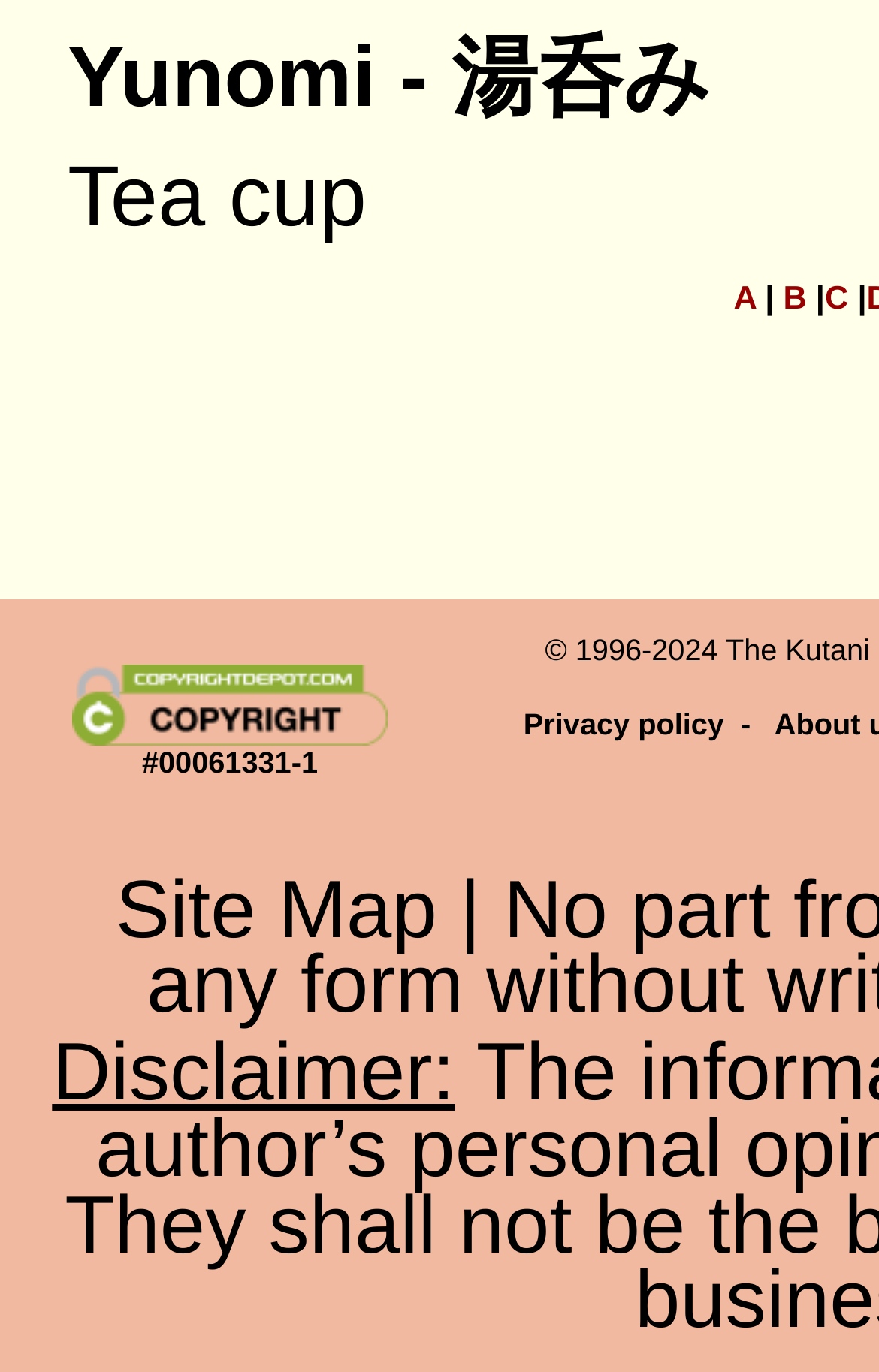How many links are there in the top section?
Refer to the image and give a detailed response to the question.

In the top section of the webpage, there are three links 'A', 'B', and 'C' placed horizontally next to each other, which can be determined by comparing their y1 and y2 coordinates.